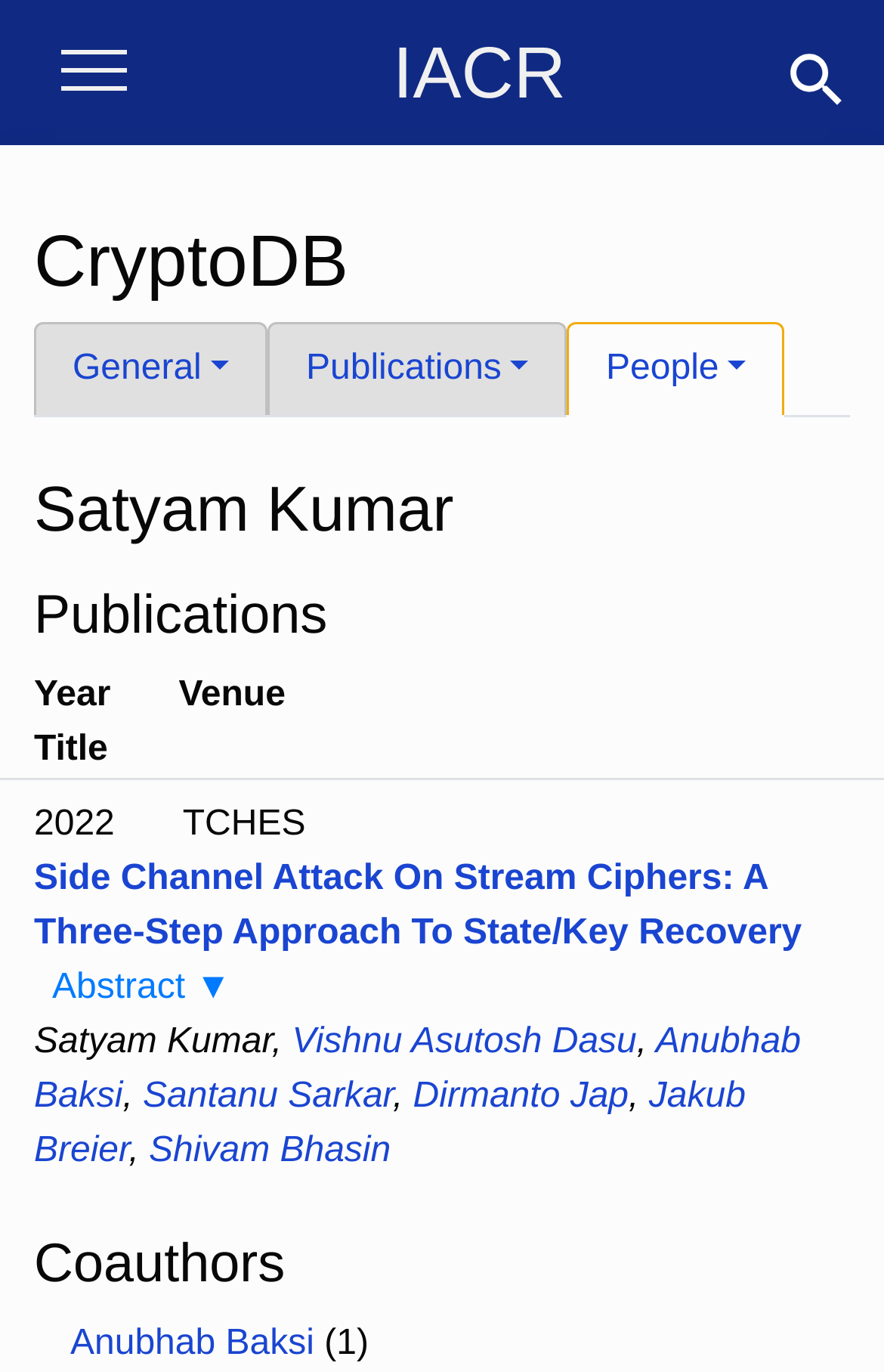Identify the bounding box coordinates of the clickable region required to complete the instruction: "Read the abstract of the paper". The coordinates should be given as four float numbers within the range of 0 and 1, i.e., [left, top, right, bottom].

[0.038, 0.705, 0.261, 0.734]